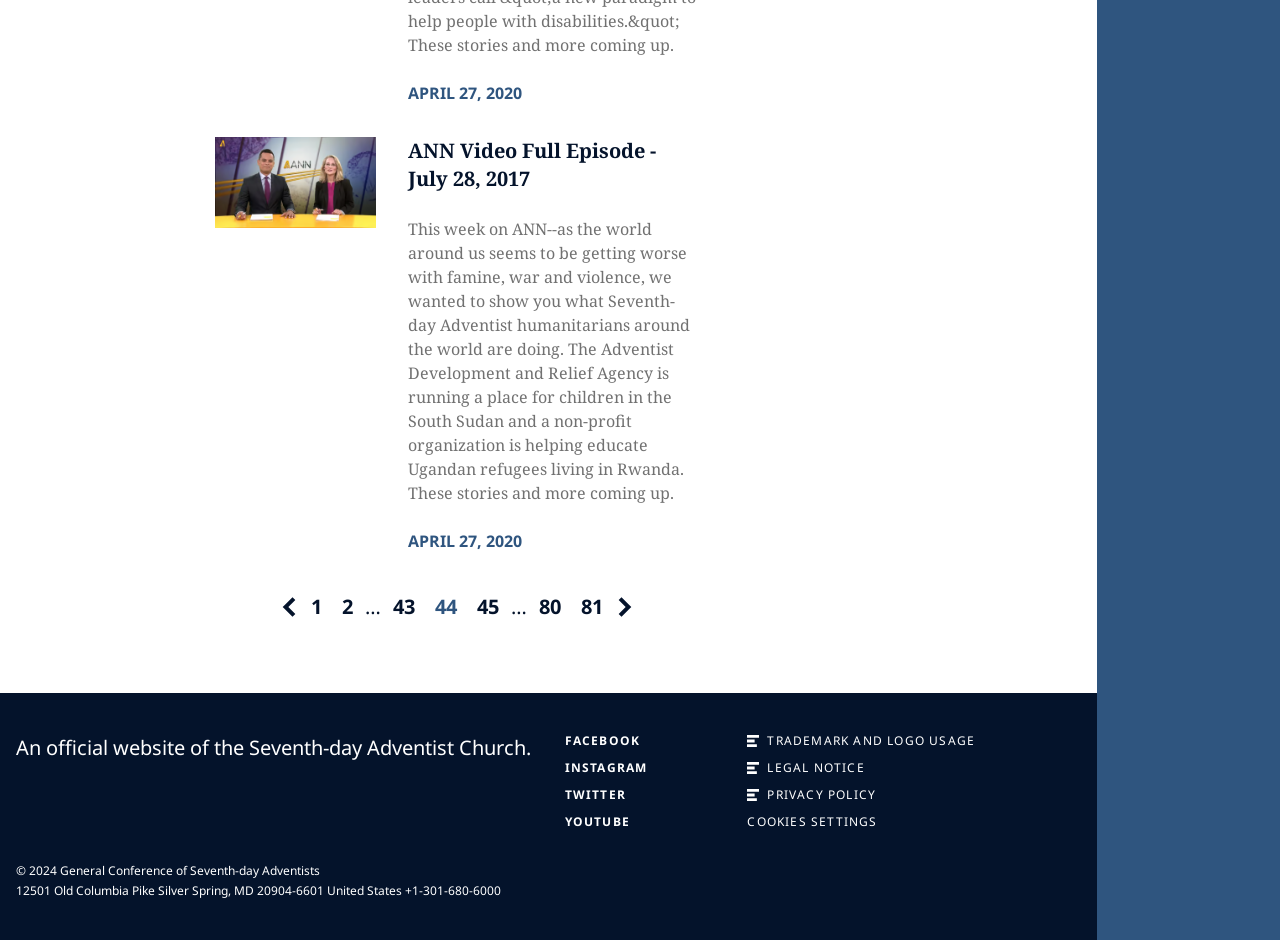Determine the bounding box coordinates for the area you should click to complete the following instruction: "Go to page 1".

[0.237, 0.623, 0.258, 0.669]